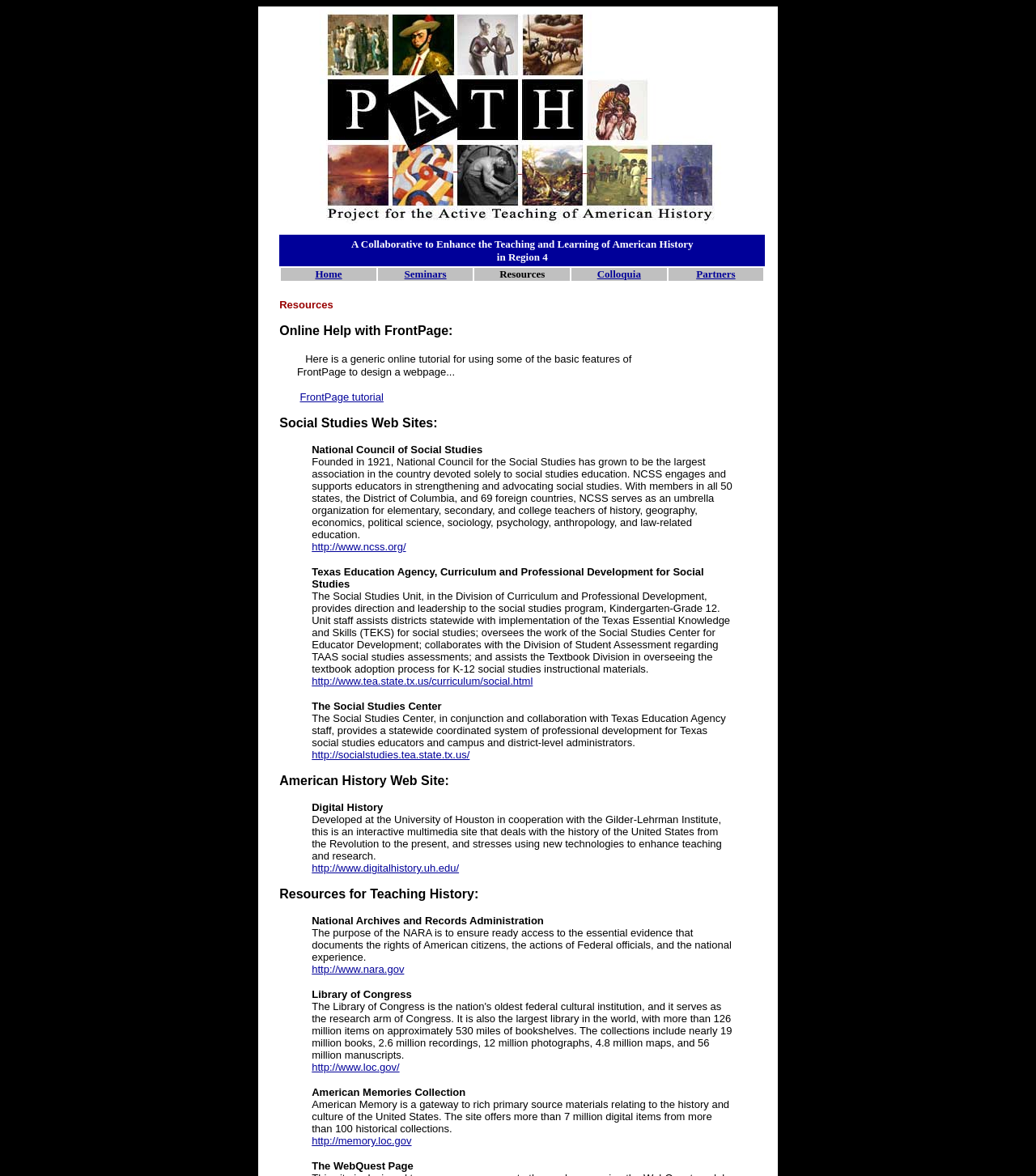Refer to the screenshot and give an in-depth answer to this question: What are the main menu items?

The main menu items are listed in a table on the webpage, which includes Home, Seminars, Resources, Colloquia, and Partners, as shown in the gridcell elements.